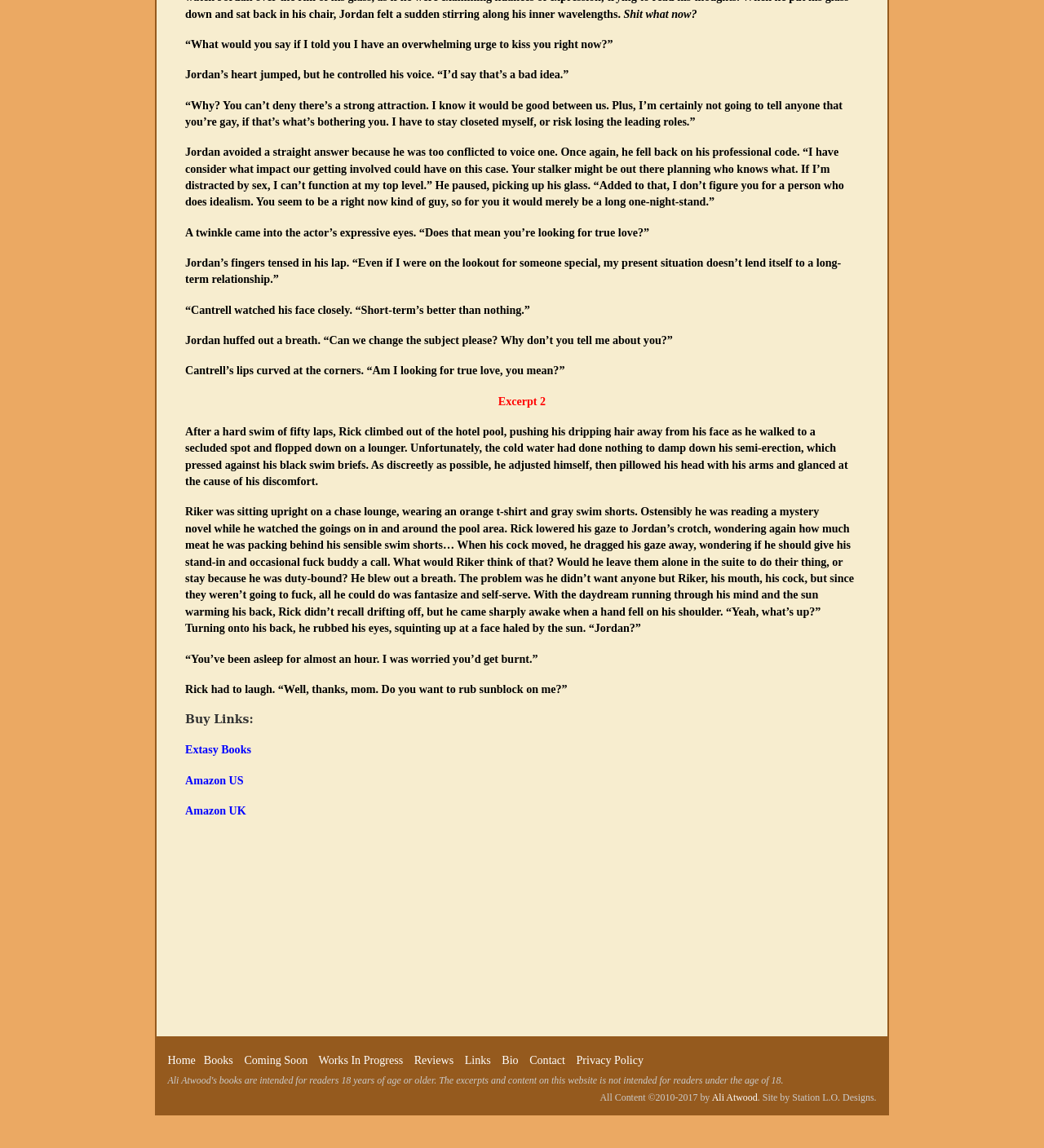Given the description "Works In Progress", provide the bounding box coordinates of the corresponding UI element.

[0.305, 0.917, 0.386, 0.929]